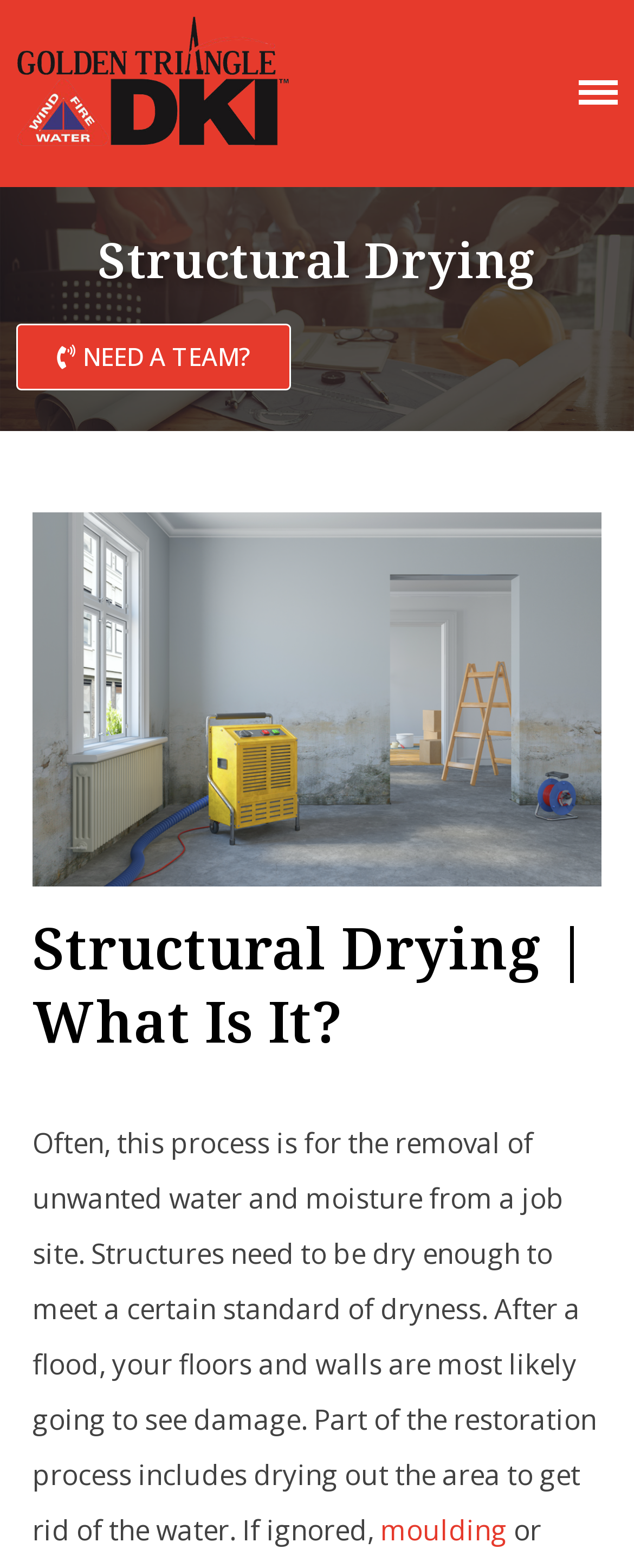How many links are present in the navigation menu?
Answer the question with just one word or phrase using the image.

20